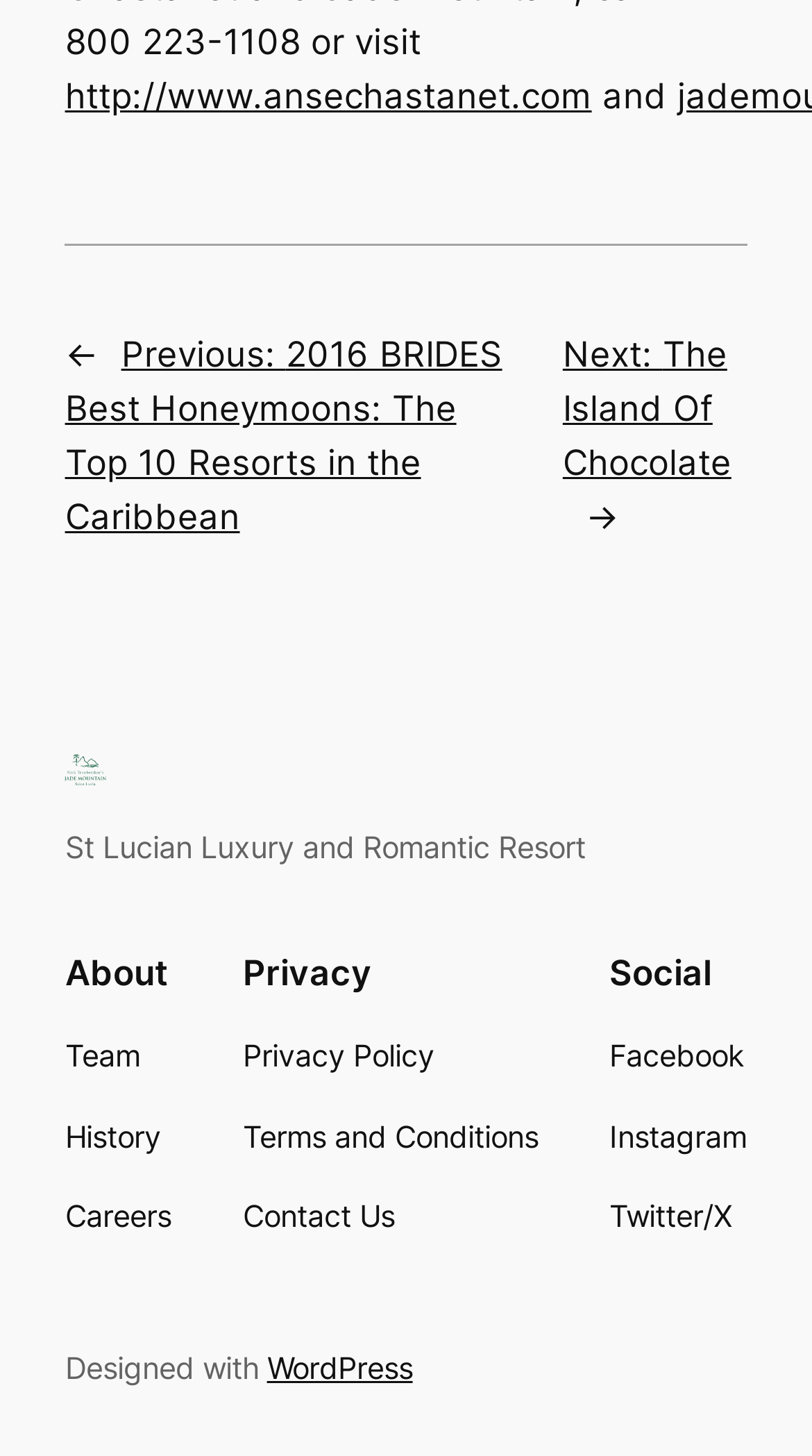Identify the bounding box coordinates of the region that needs to be clicked to carry out this instruction: "Follow the resort on Facebook". Provide these coordinates as four float numbers ranging from 0 to 1, i.e., [left, top, right, bottom].

[0.751, 0.71, 0.917, 0.742]